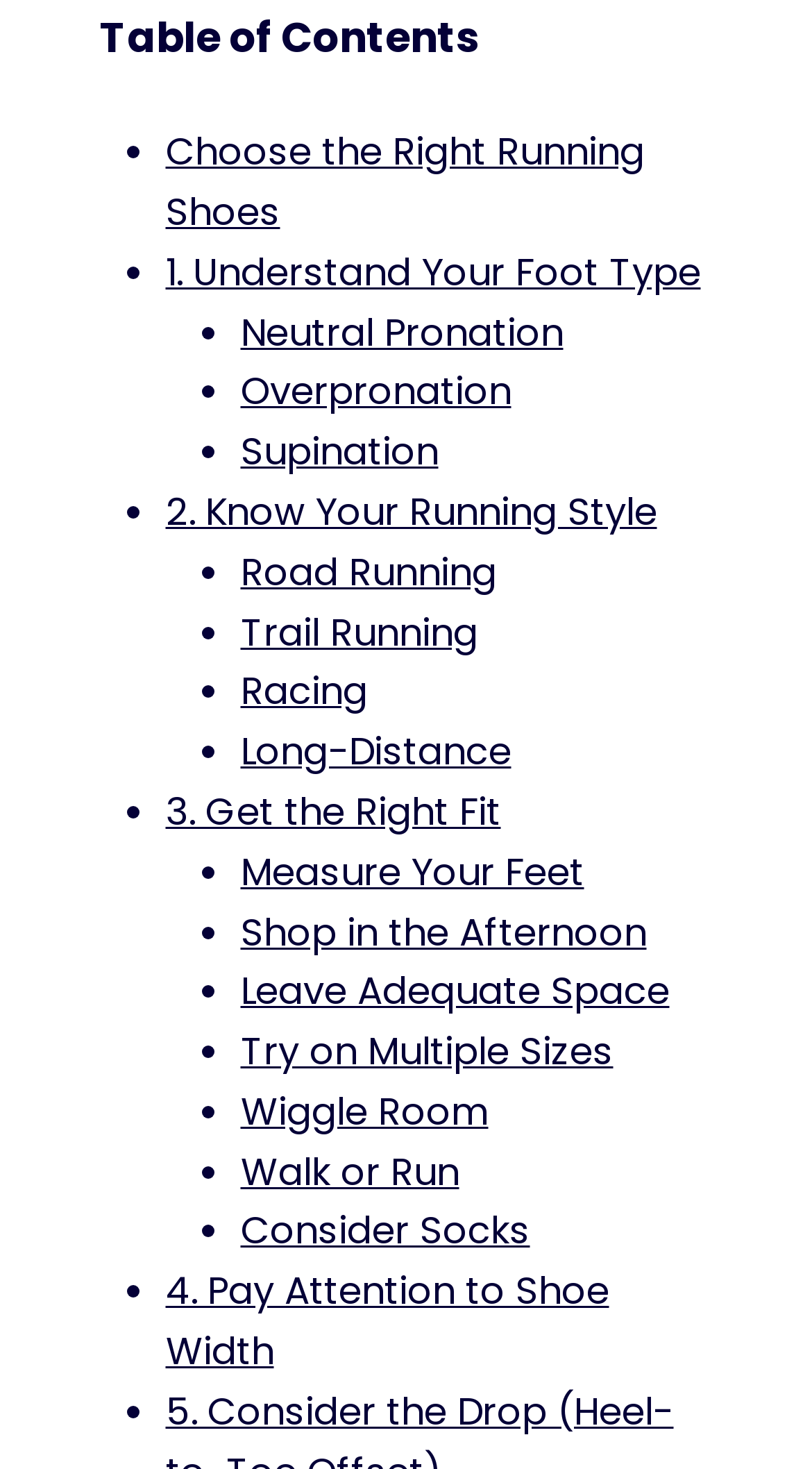From the webpage screenshot, predict the bounding box of the UI element that matches this description: "Wiggle Room".

[0.296, 0.739, 0.601, 0.774]